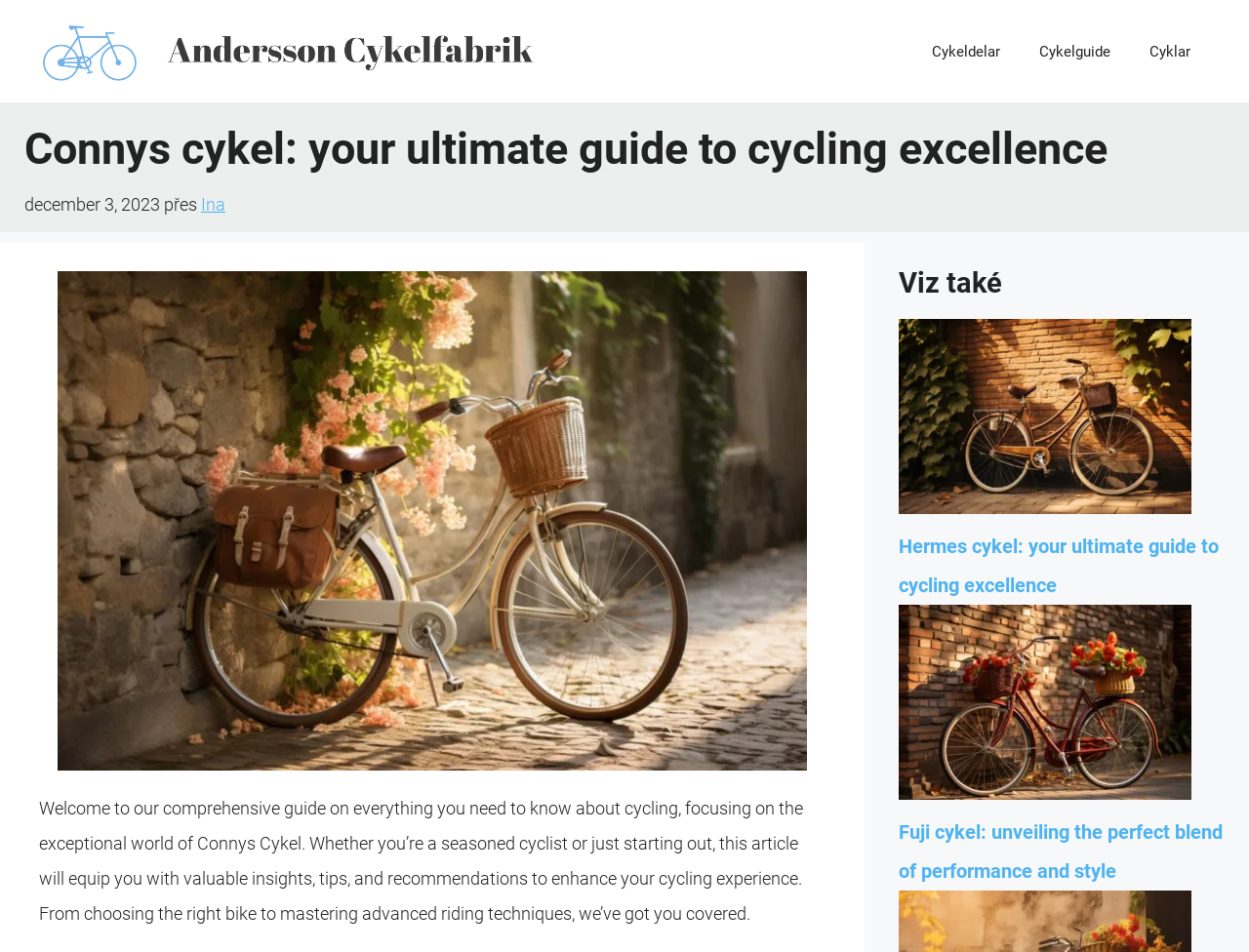What is the main topic of the webpage?
Please provide a comprehensive and detailed answer to the question.

I inferred the main topic by reading the introductory text on the webpage, which mentions 'everything you need to know about cycling' and 'the exceptional world of Connys Cykel'.